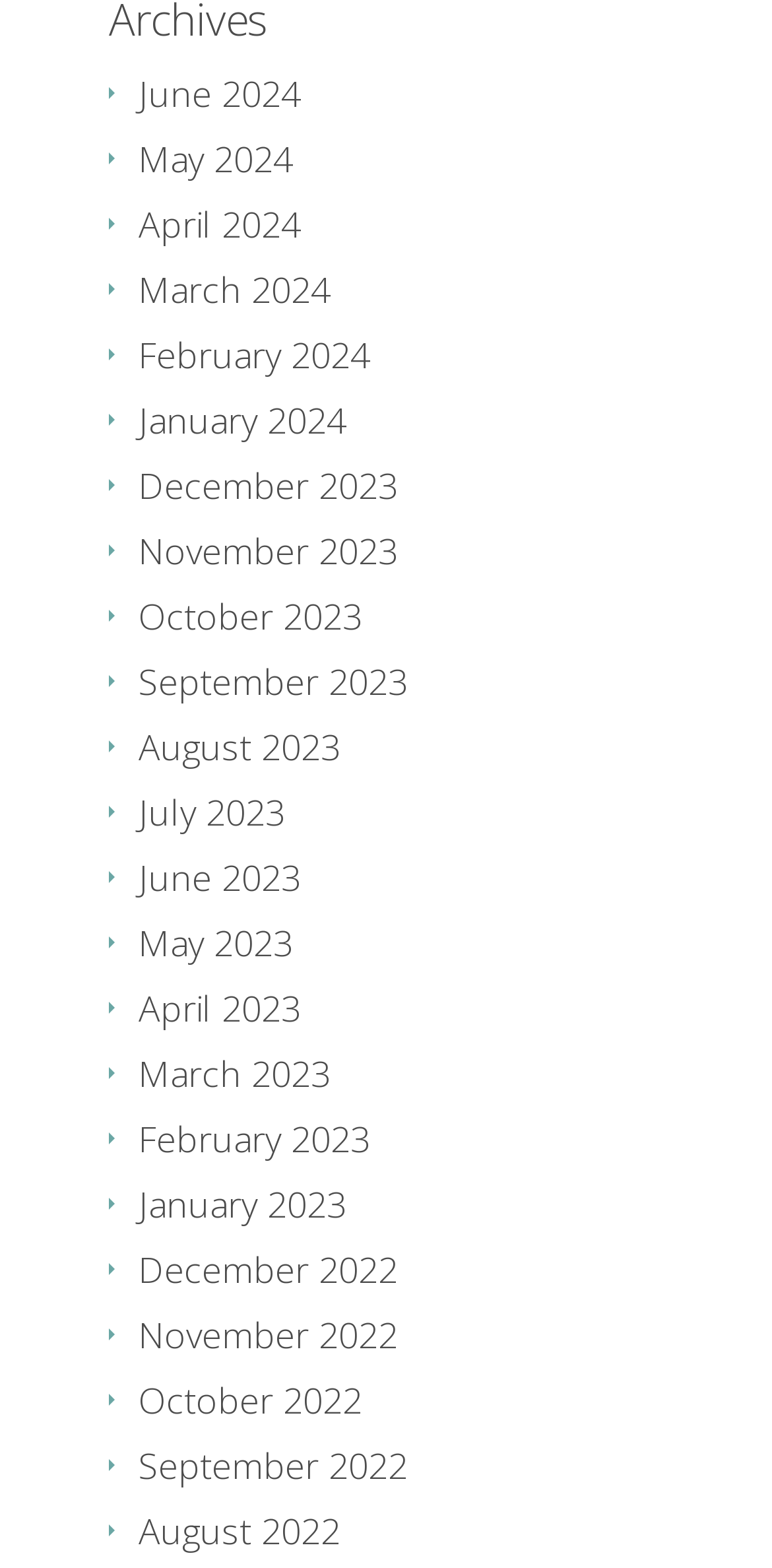Identify the bounding box coordinates of the element to click to follow this instruction: 'check December 2023'. Ensure the coordinates are four float values between 0 and 1, provided as [left, top, right, bottom].

[0.179, 0.294, 0.515, 0.324]